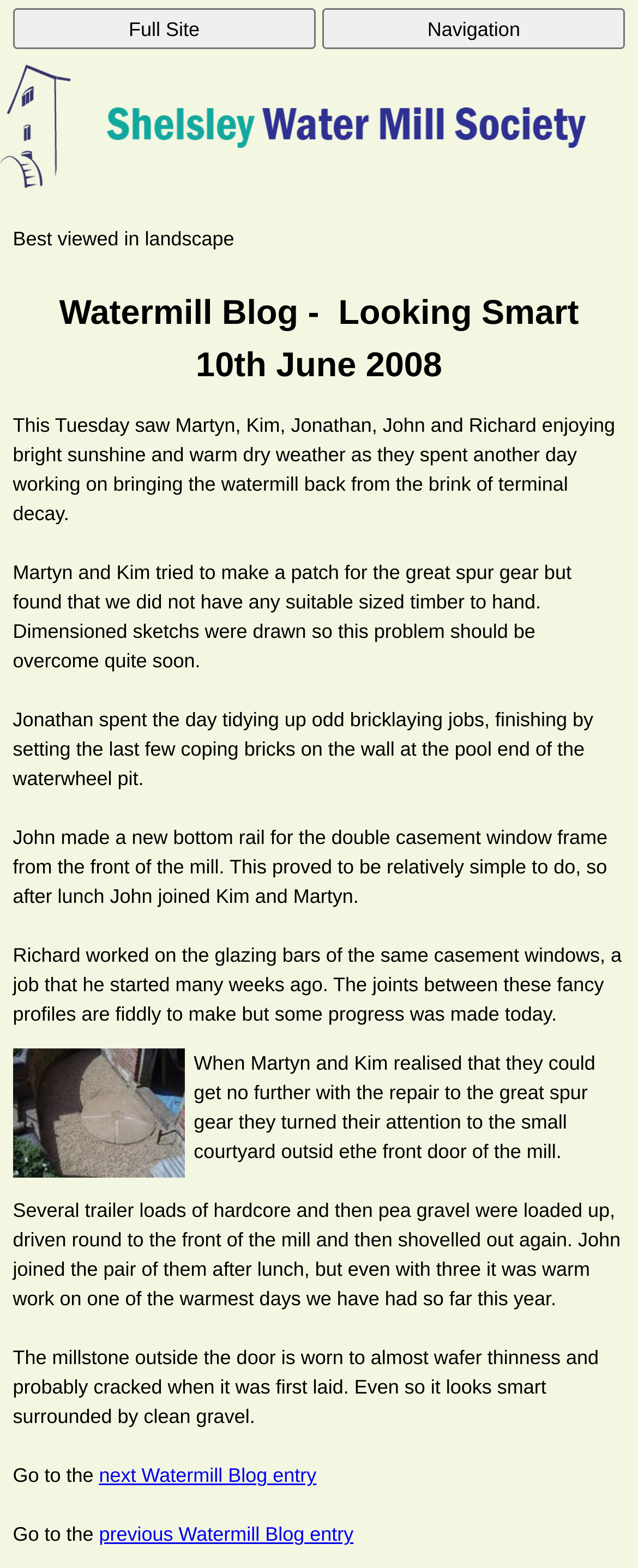Use a single word or phrase to answer the following:
What is Jonathan doing?

Tidying up bricklaying jobs